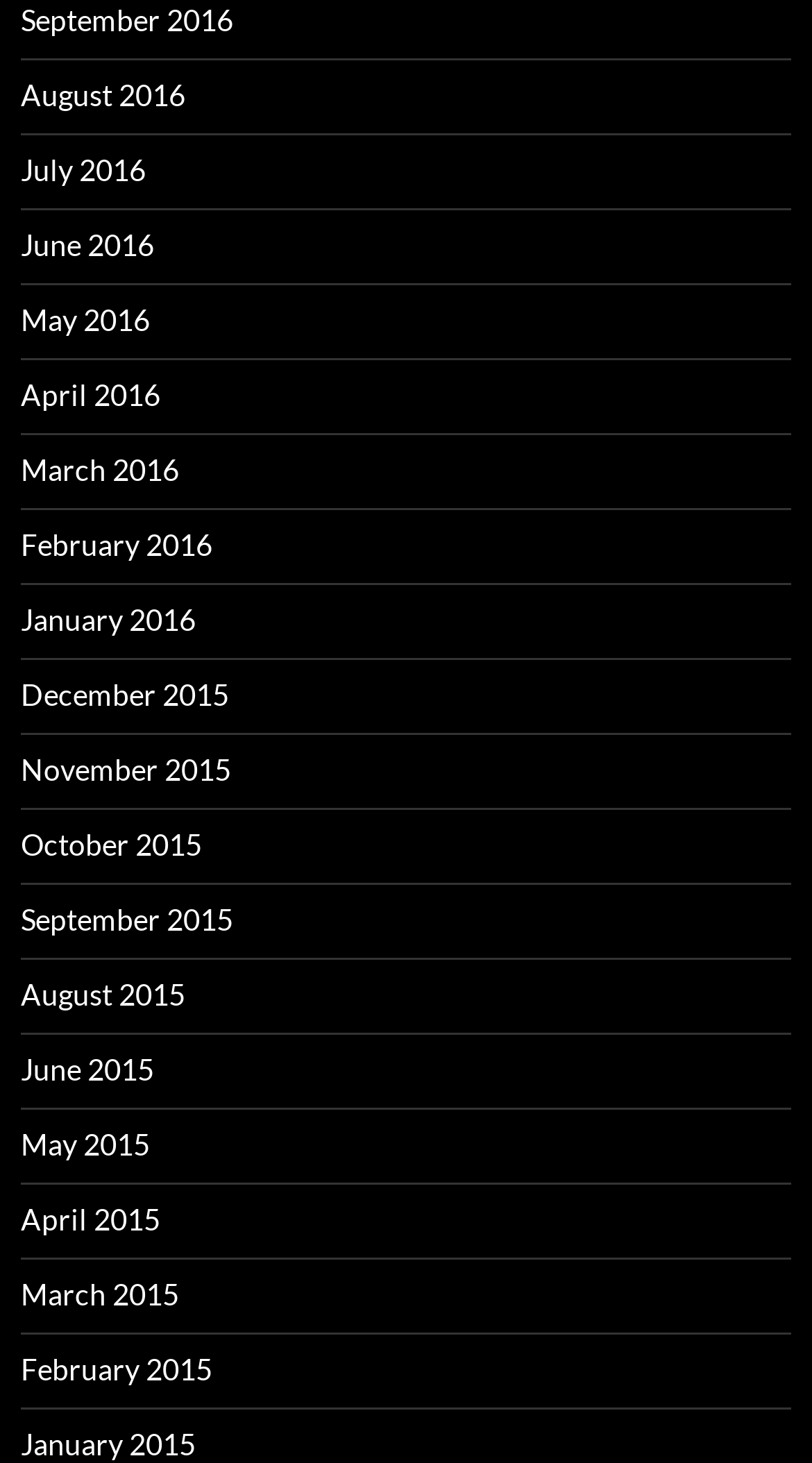How many months are listed in 2016?
Based on the image, give a concise answer in the form of a single word or short phrase.

12